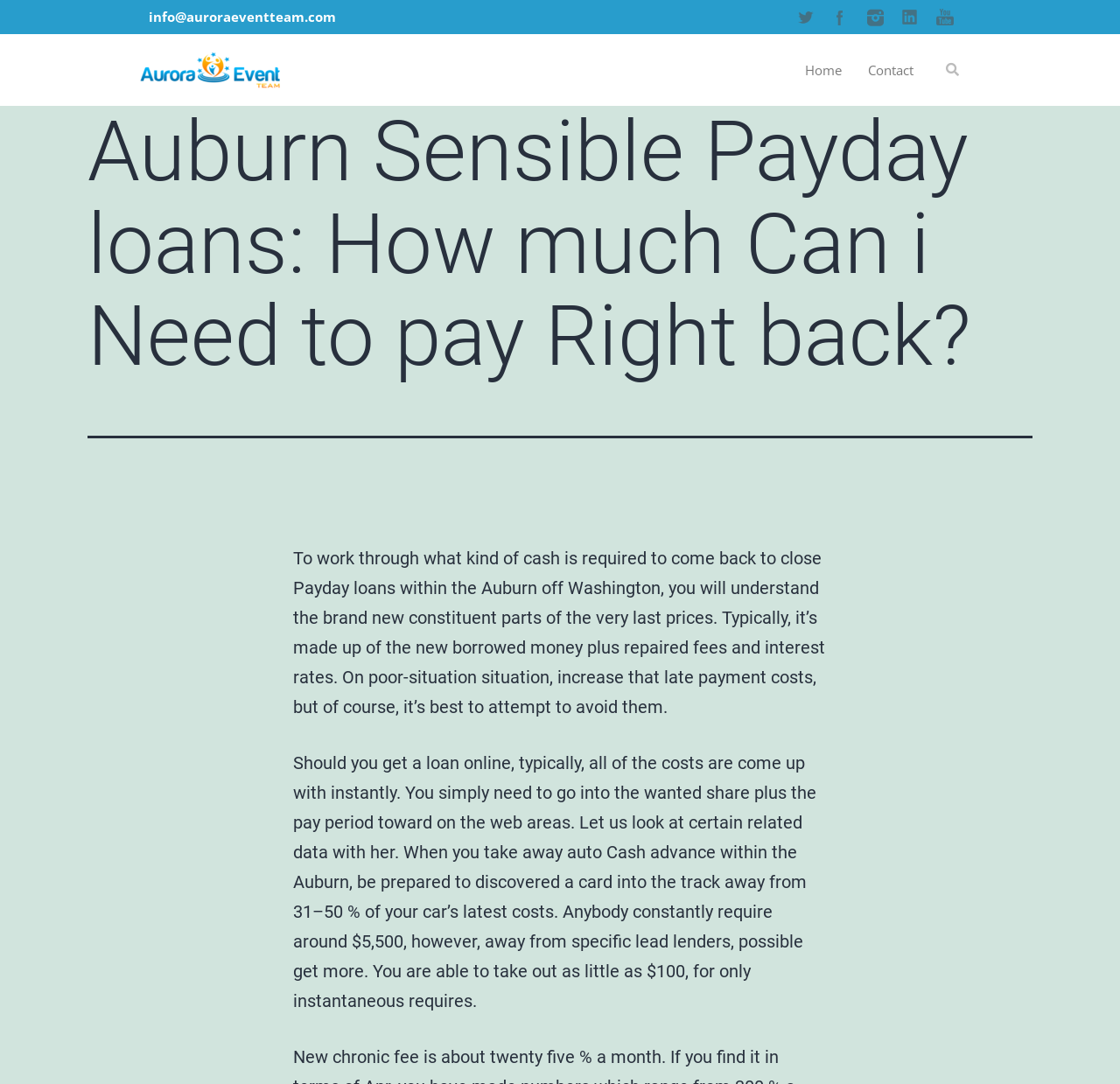What is the minimum amount of money that can be borrowed?
Please use the image to provide a one-word or short phrase answer.

$100